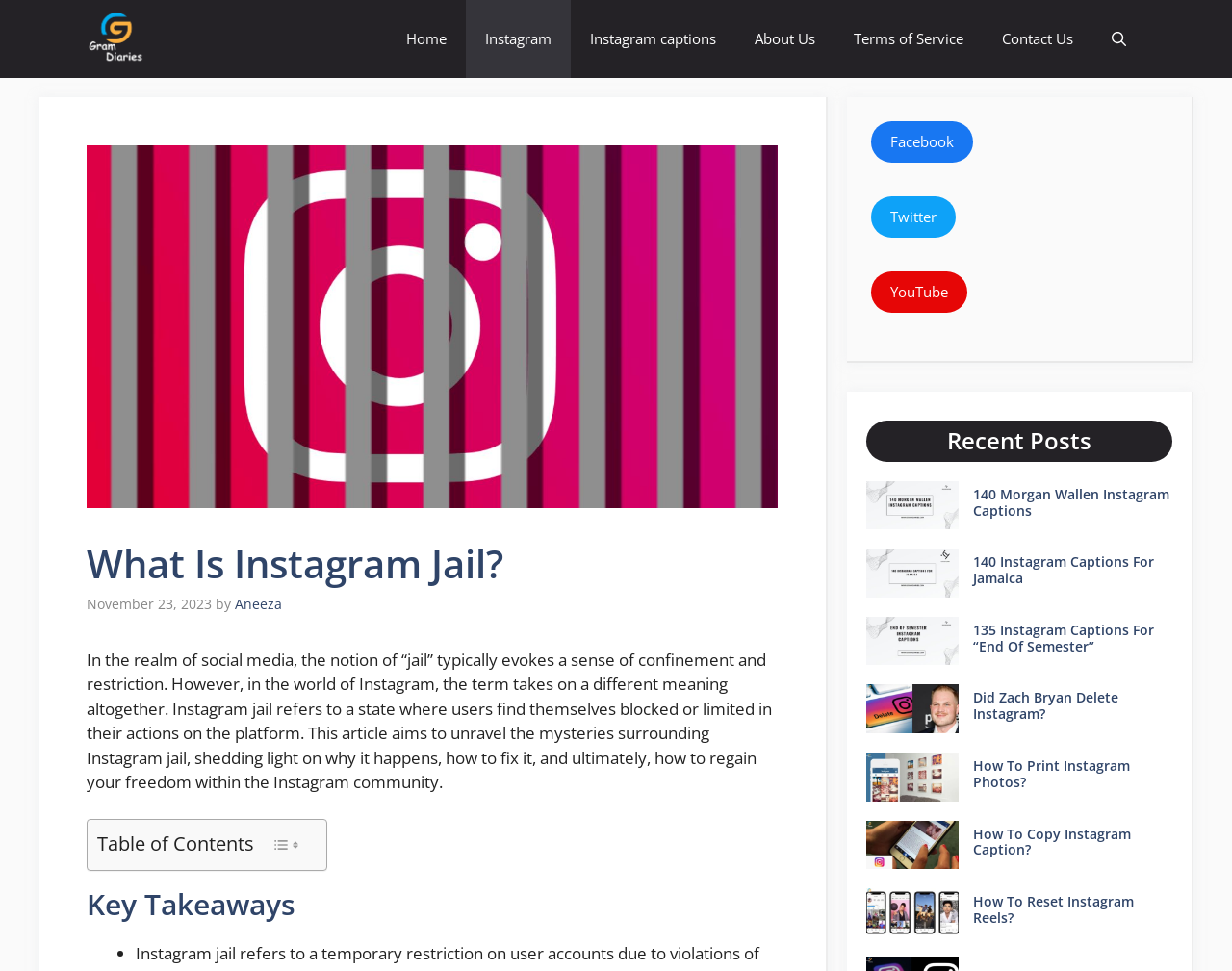Based on the image, give a detailed response to the question: What is the purpose of the Table of Contents?

The Table of Contents is a feature that allows readers to navigate the article more easily. It provides a list of headings and subheadings, which can be clicked to jump to specific sections of the article. This is evident from the presence of the Table of Contents section on the webpage, which includes links to different parts of the article.